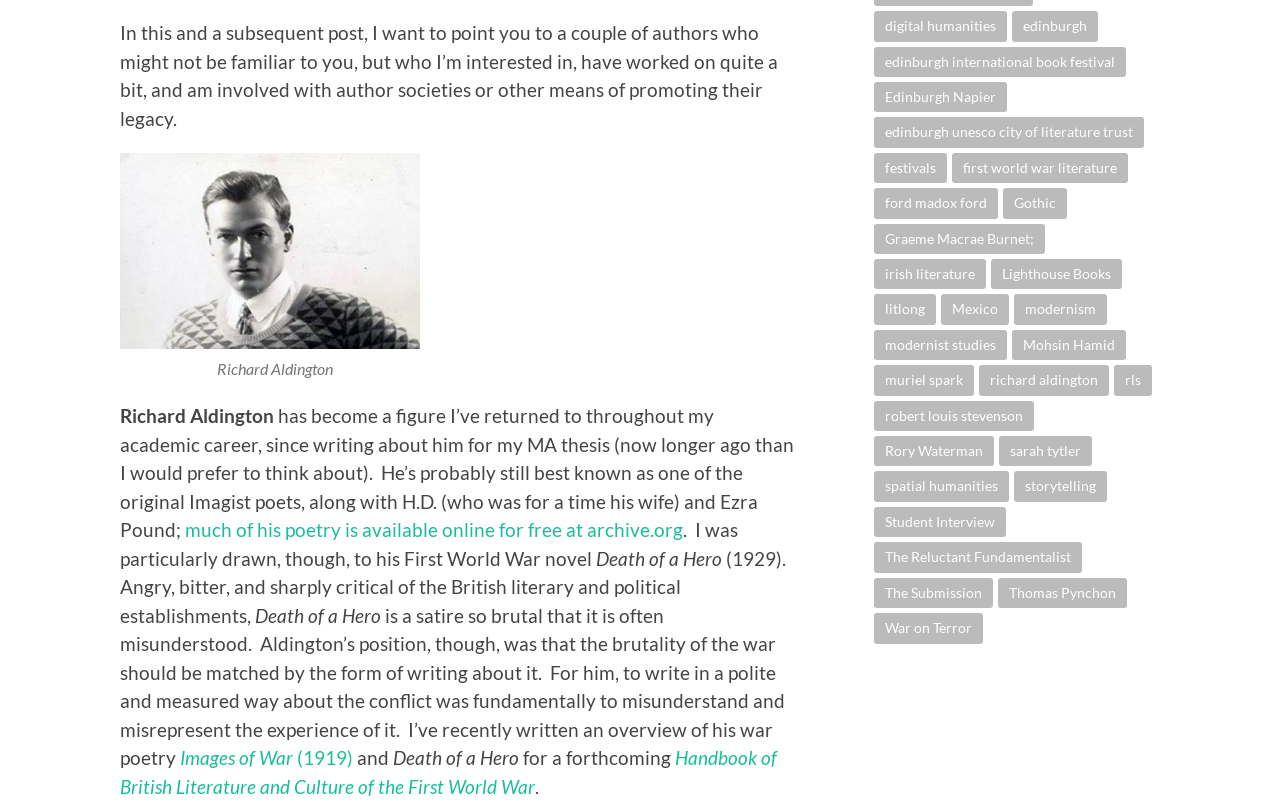Determine the bounding box coordinates of the section to be clicked to follow the instruction: "Explore the article about Death of a Hero". The coordinates should be given as four float numbers between 0 and 1, formatted as [left, top, right, bottom].

[0.466, 0.68, 0.564, 0.709]